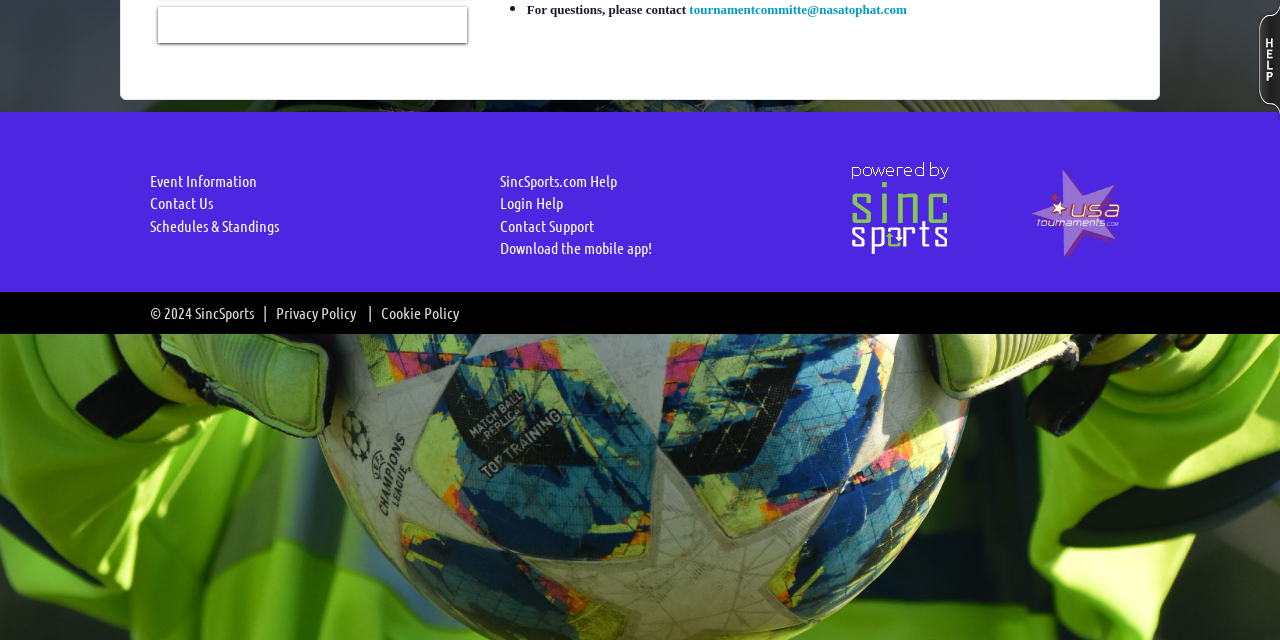Using the provided element description, identify the bounding box coordinates as (top-left x, top-left y, bottom-right x, bottom-right y). Ensure all values are between 0 and 1. Description: Privacy Policy

[0.216, 0.473, 0.278, 0.503]